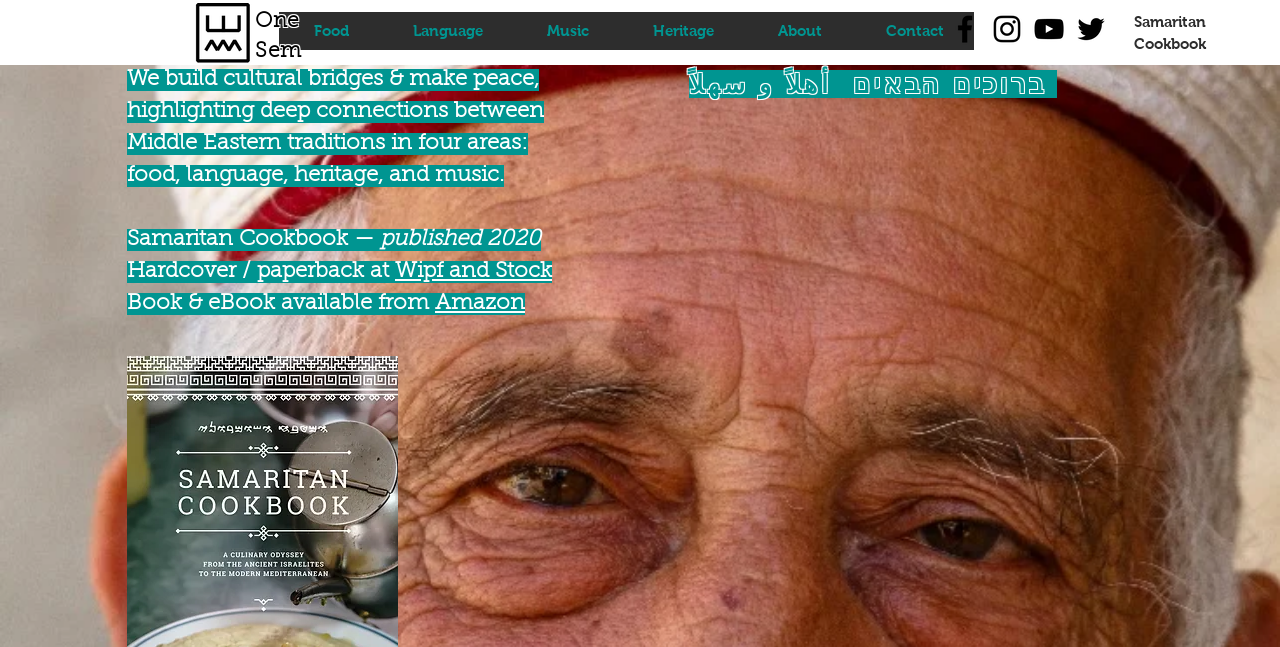Provide the bounding box for the UI element matching this description: "Wipf and Stock".

[0.309, 0.403, 0.431, 0.437]